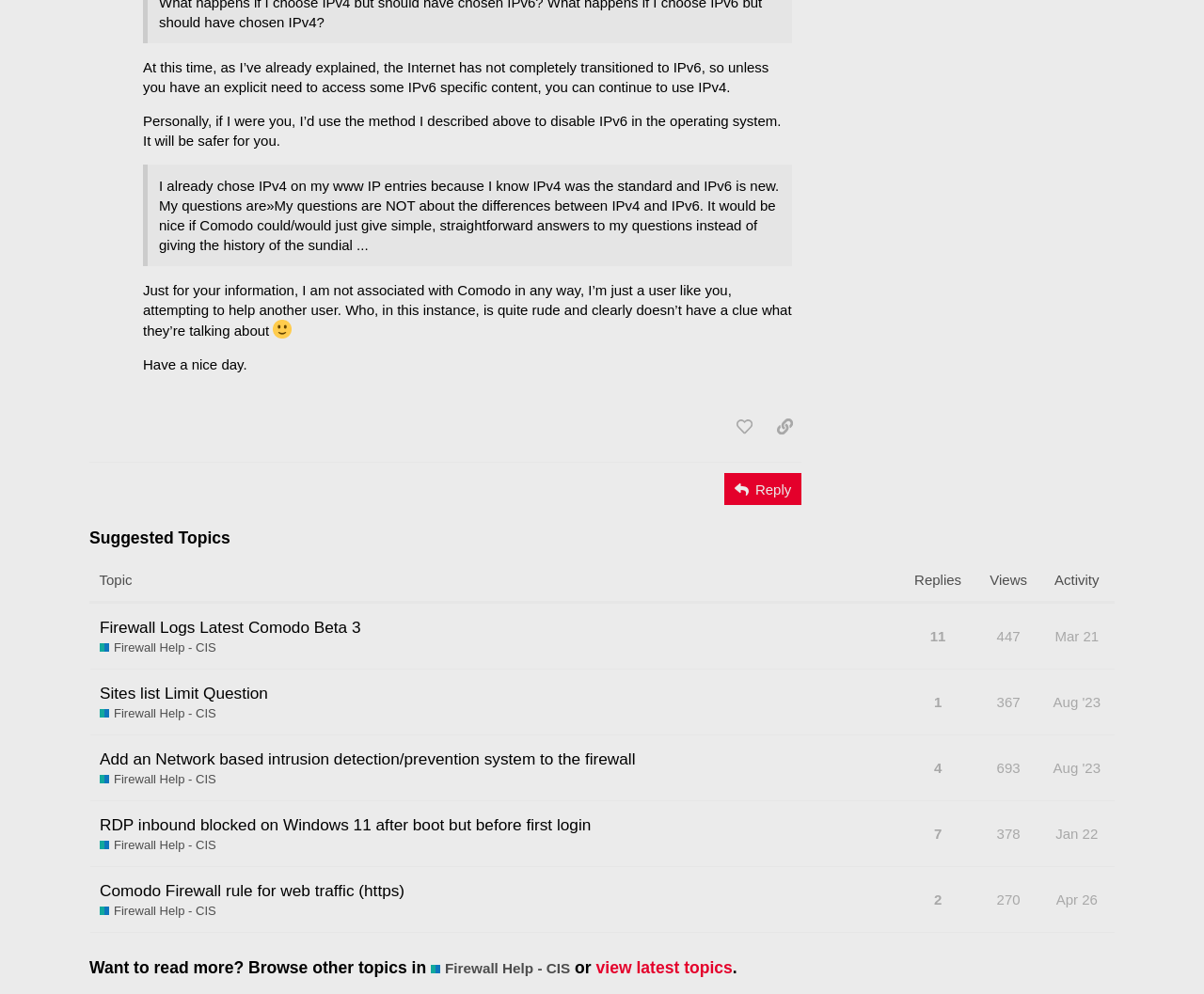Please identify the bounding box coordinates of the element's region that should be clicked to execute the following instruction: "browse other topics in Firewall Help - CIS". The bounding box coordinates must be four float numbers between 0 and 1, i.e., [left, top, right, bottom].

[0.358, 0.966, 0.474, 0.983]